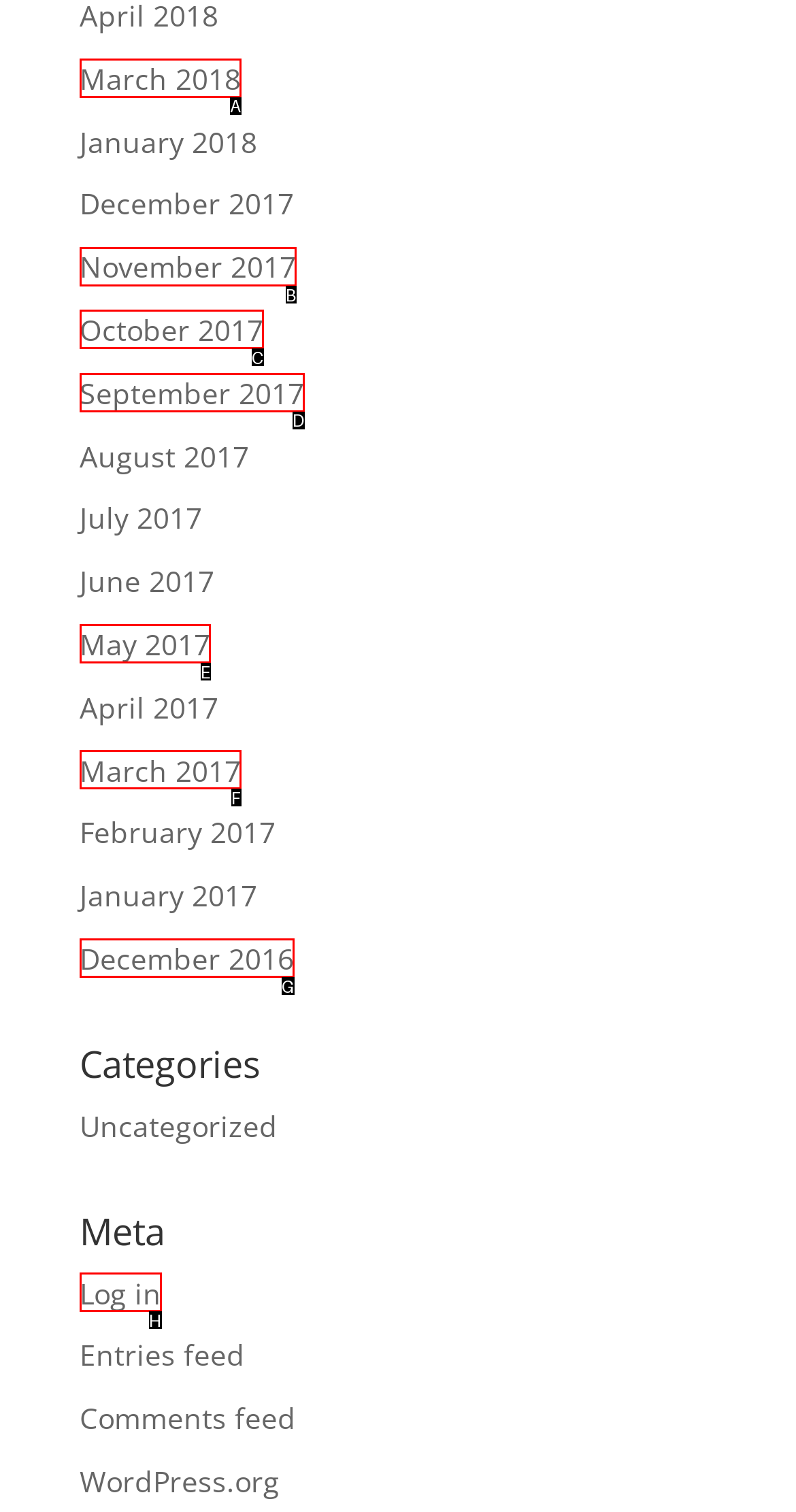Based on the element description: March 2018, choose the best matching option. Provide the letter of the option directly.

A